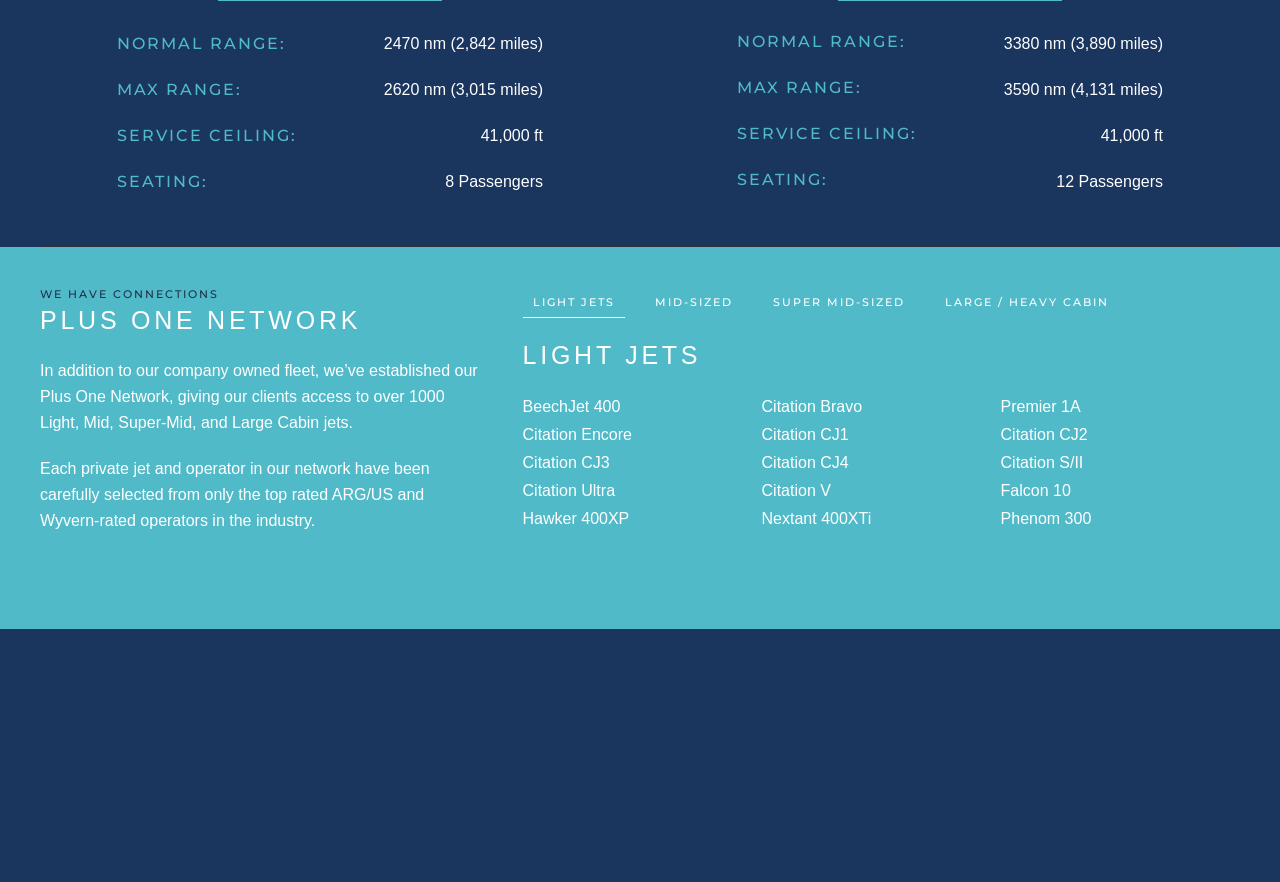Give the bounding box coordinates for the element described as: "LARGE / HEAVY CABIN".

[0.73, 0.326, 0.874, 0.361]